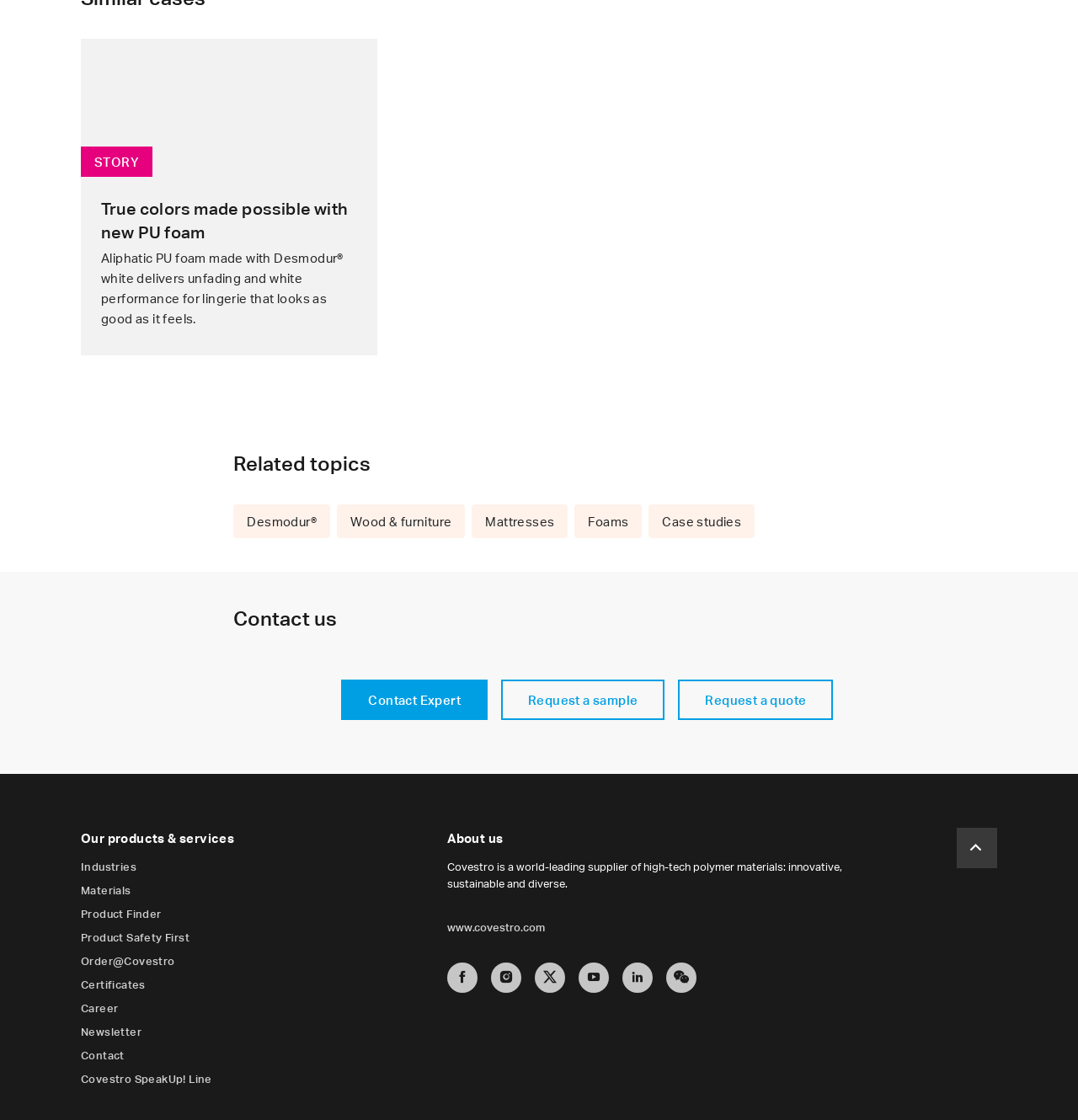Bounding box coordinates must be specified in the format (top-left x, top-left y, bottom-right x, bottom-right y). All values should be floating point numbers between 0 and 1. What are the bounding box coordinates of the UI element described as: Request a quote

[0.629, 0.606, 0.773, 0.643]